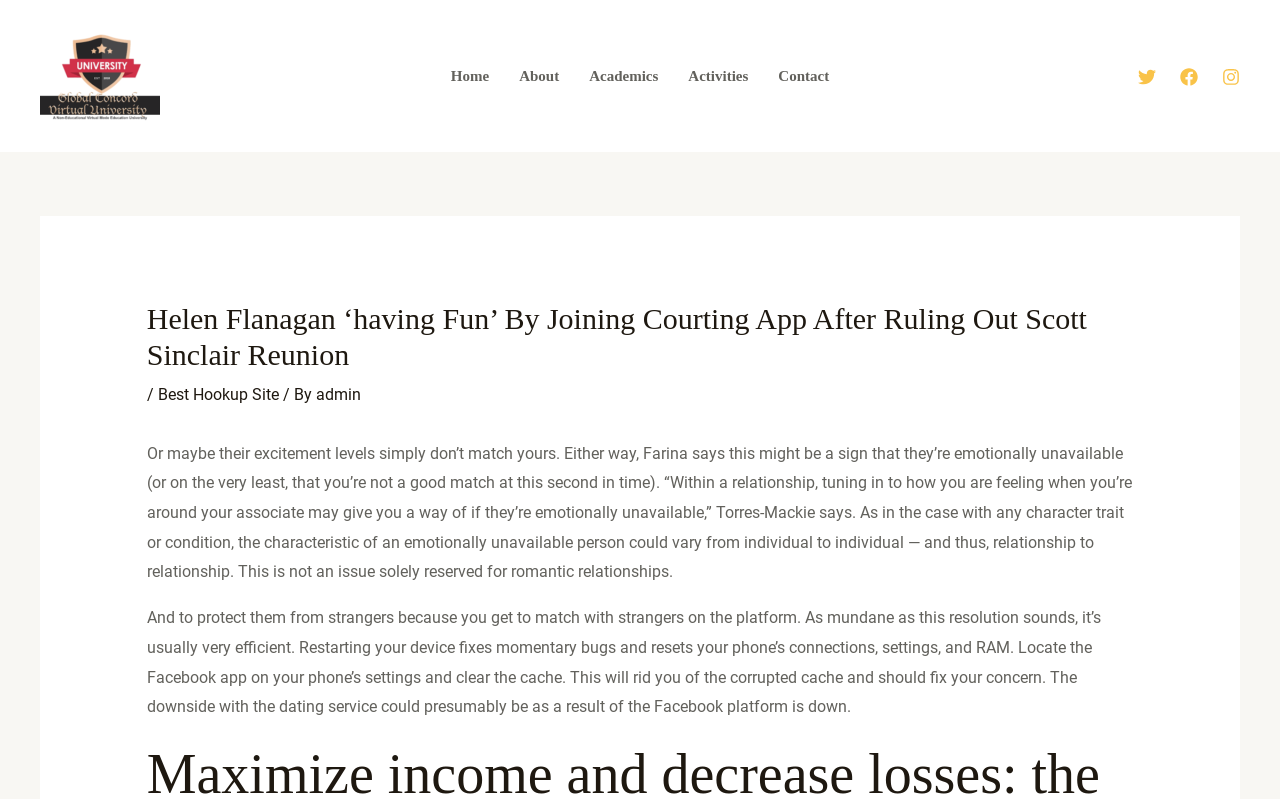What is the solution to fix a concern with the Facebook app?
Please describe in detail the information shown in the image to answer the question.

The solution to fix a concern with the Facebook app is mentioned in the article. According to the article, one of the solutions is to clear the cache of the Facebook app. This can be done by locating the Facebook app on the phone's settings and clearing the cache.